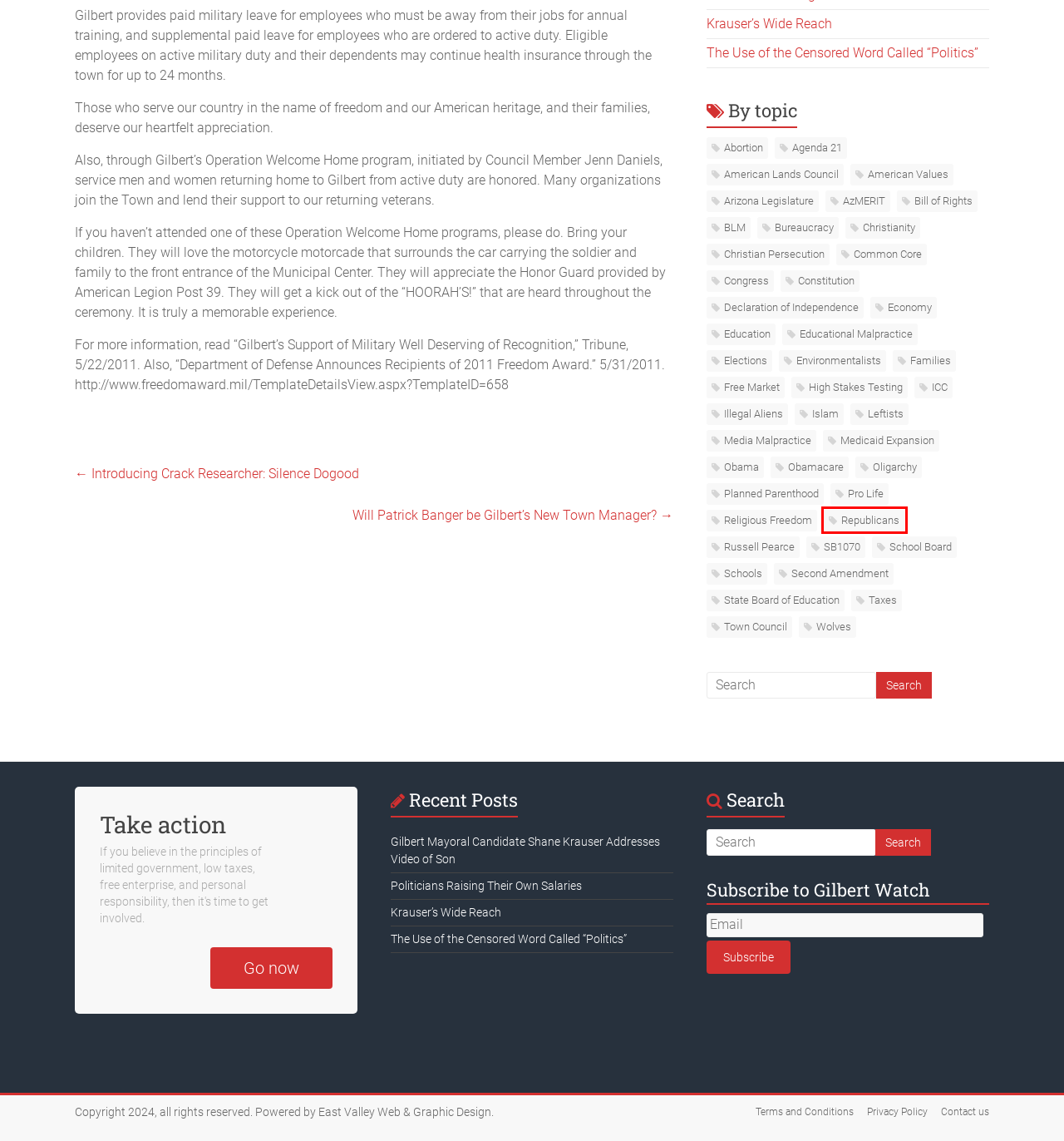Consider the screenshot of a webpage with a red bounding box around an element. Select the webpage description that best corresponds to the new page after clicking the element inside the red bounding box. Here are the candidates:
A. Leftists Archives » Gilbert Watch
B. Obamacare Archives » Gilbert Watch
C. Taxes Archives » Gilbert Watch
D. Medicaid Expansion Archives » Gilbert Watch
E. Educational Malpractice Archives » Gilbert Watch
F. Pro Life Archives » Gilbert Watch
G. Free Market Archives » Gilbert Watch
H. Republicans Archives » Gilbert Watch

H